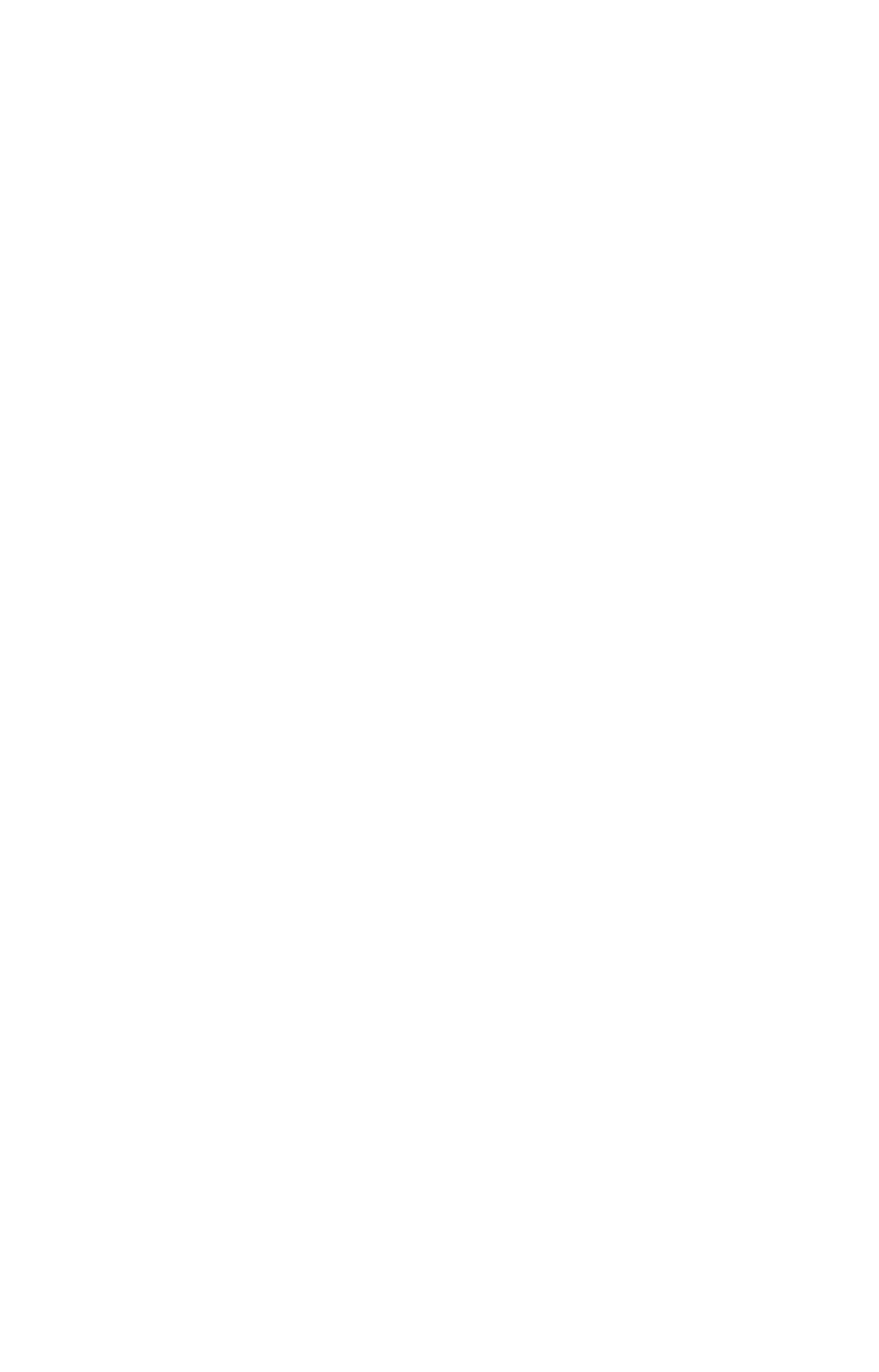Use a single word or phrase to answer the question: What is the last link in the left navigation menu?

FAQ’s